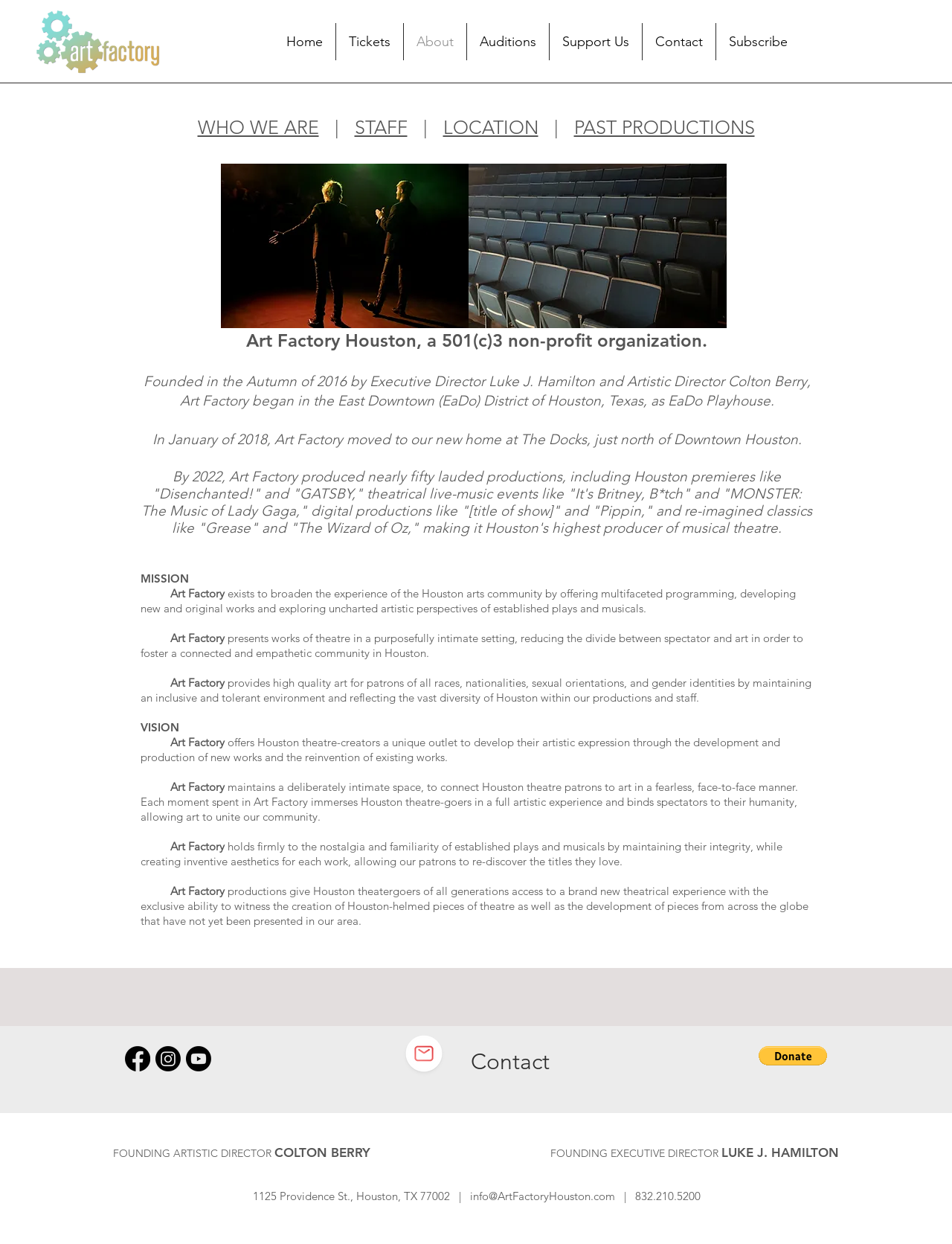Find the bounding box coordinates for the area you need to click to carry out the instruction: "View reviews". The coordinates should be four float numbers between 0 and 1, indicated as [left, top, right, bottom].

None